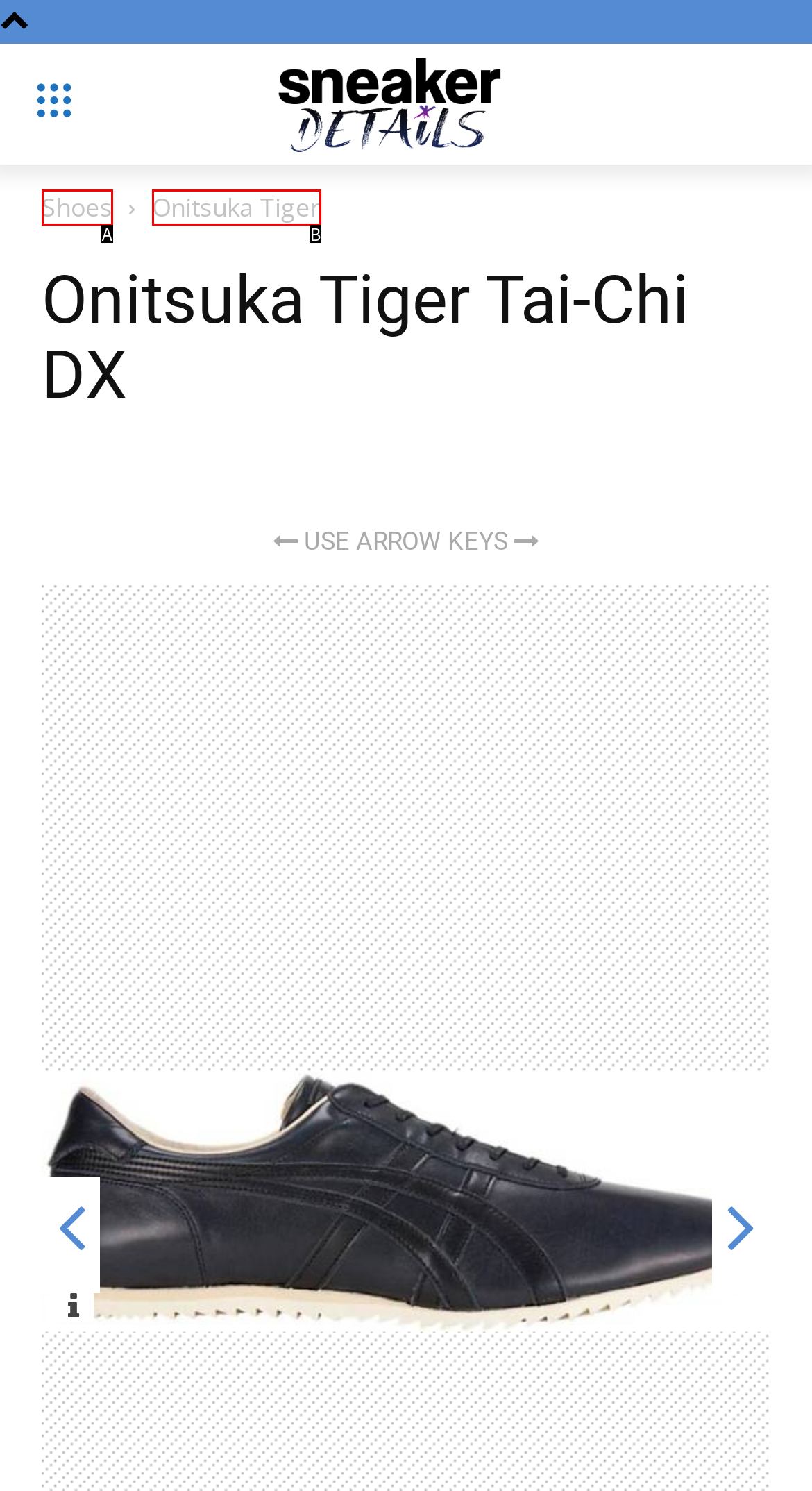Match the option to the description: Onitsuka Tiger
State the letter of the correct option from the available choices.

B